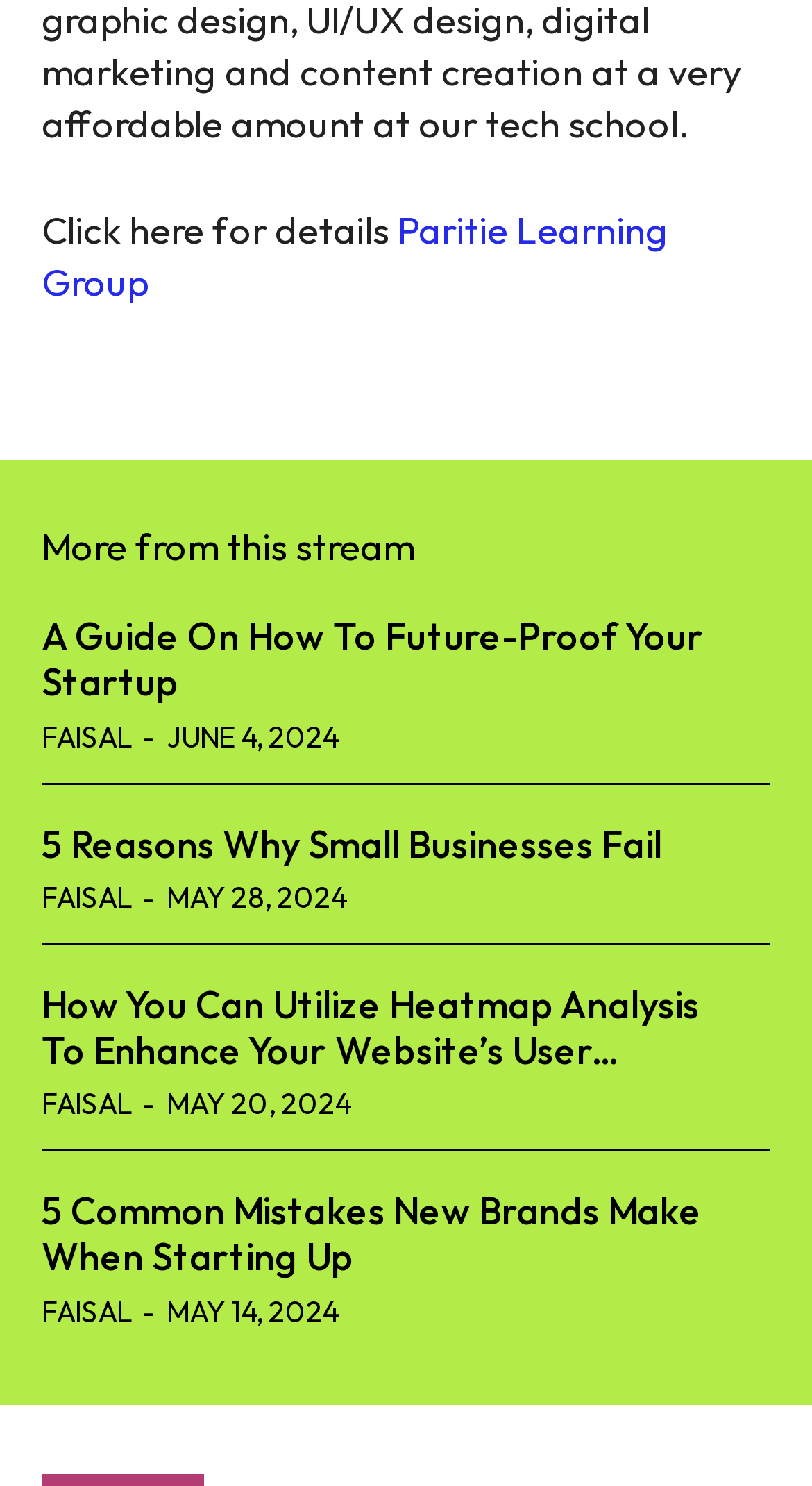Please study the image and answer the question comprehensively:
Who is the author of the second article?

I found the author of the second article by looking at the link element with the text 'FAISAL' which is located below the heading element with the text '5 Reasons Why Small Businesses Fail'.